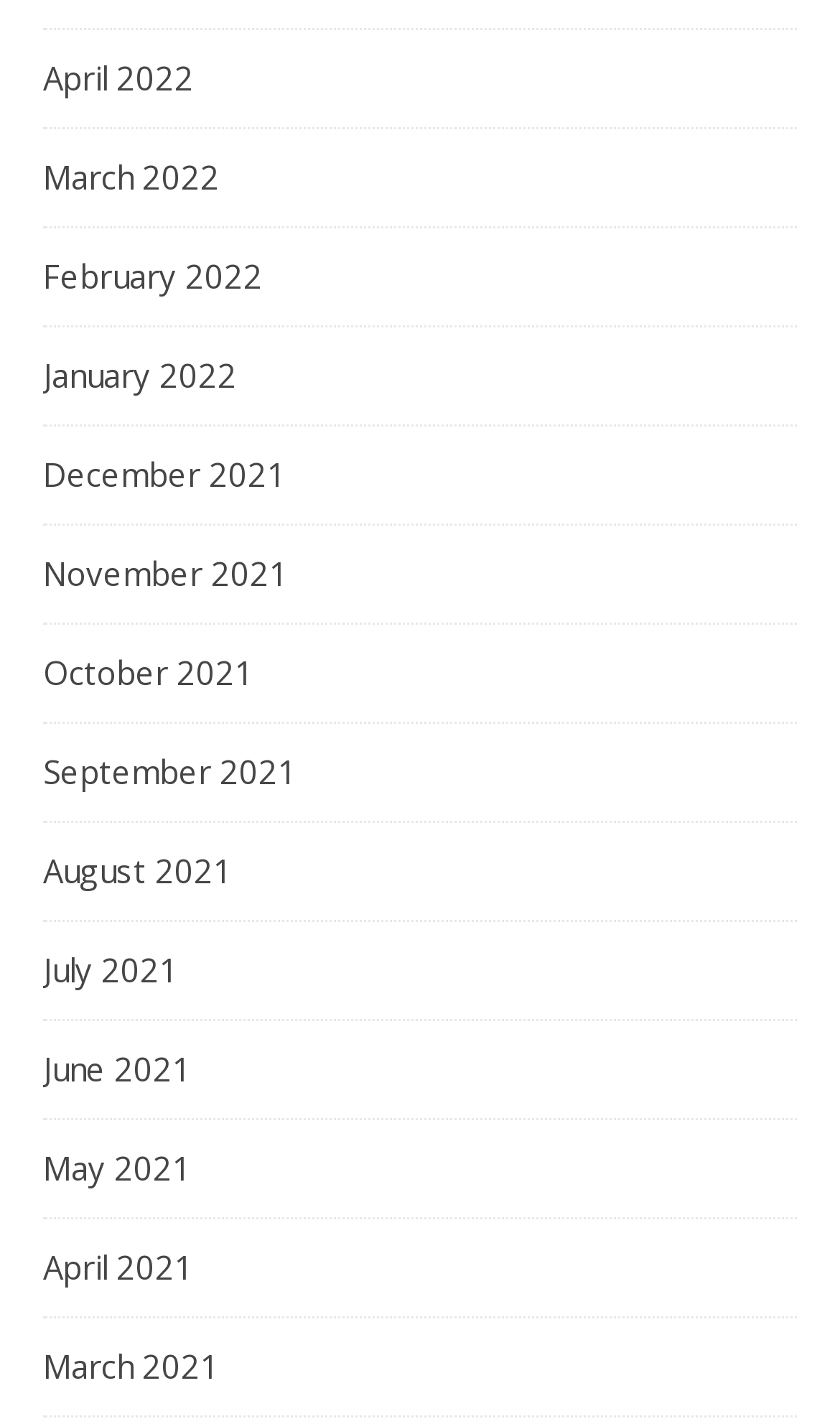What is the earliest month listed?
Please give a detailed answer to the question using the information shown in the image.

I looked at the list of links and found that the last link is 'March 2021', which is the earliest month listed.